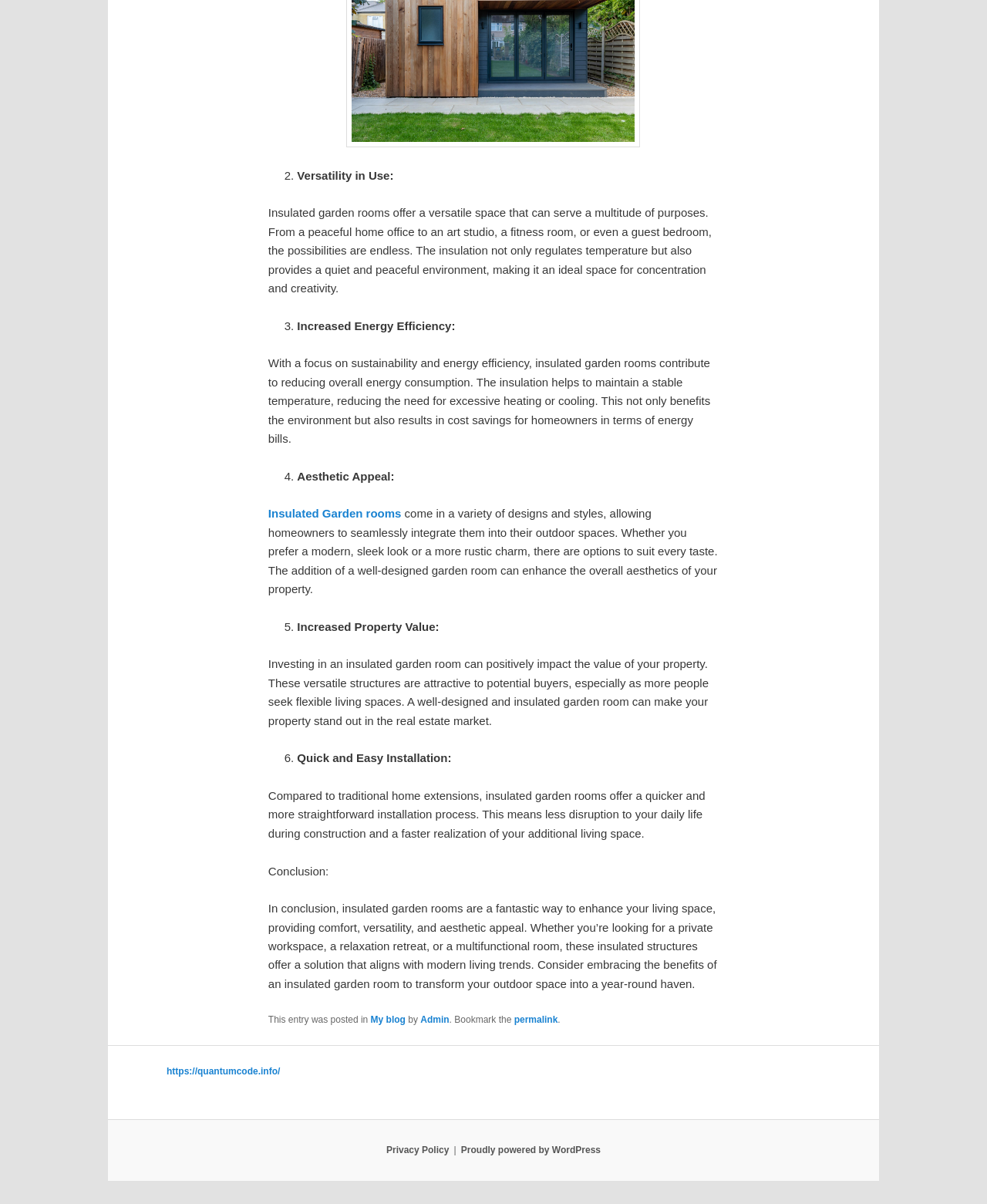What is the overall aesthetic appeal of insulated garden rooms?
Answer the question with a detailed explanation, including all necessary information.

As mentioned on the webpage, insulated garden rooms come in a variety of designs and styles, allowing homeowners to seamlessly integrate them into their outdoor spaces, whether they prefer a modern, sleek look or a more rustic charm.